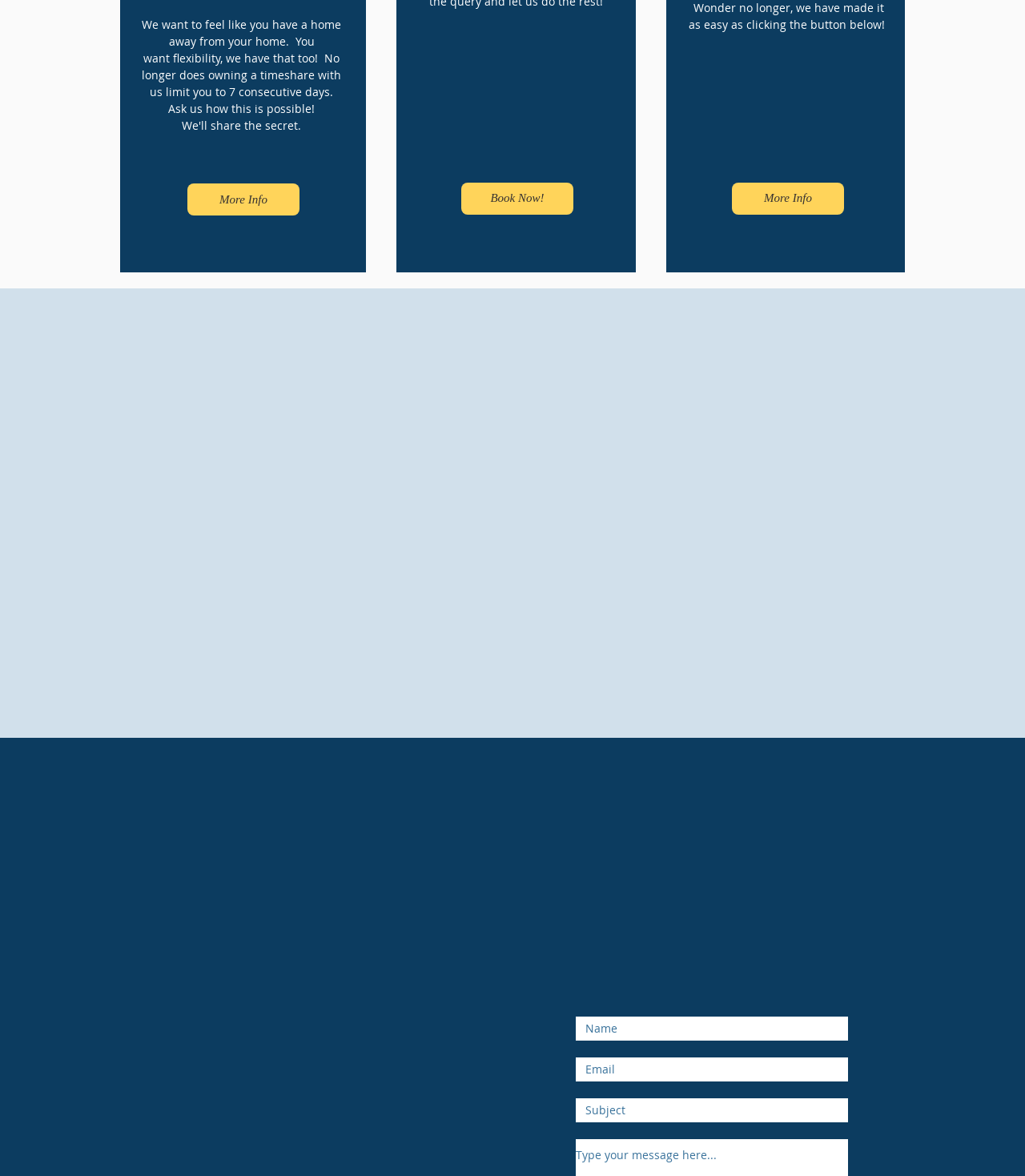How can I contact the office?
Refer to the image and give a detailed answer to the query.

The office phone number is provided as 208.634.7028, and there is also an email address and a website link available for contact purposes.